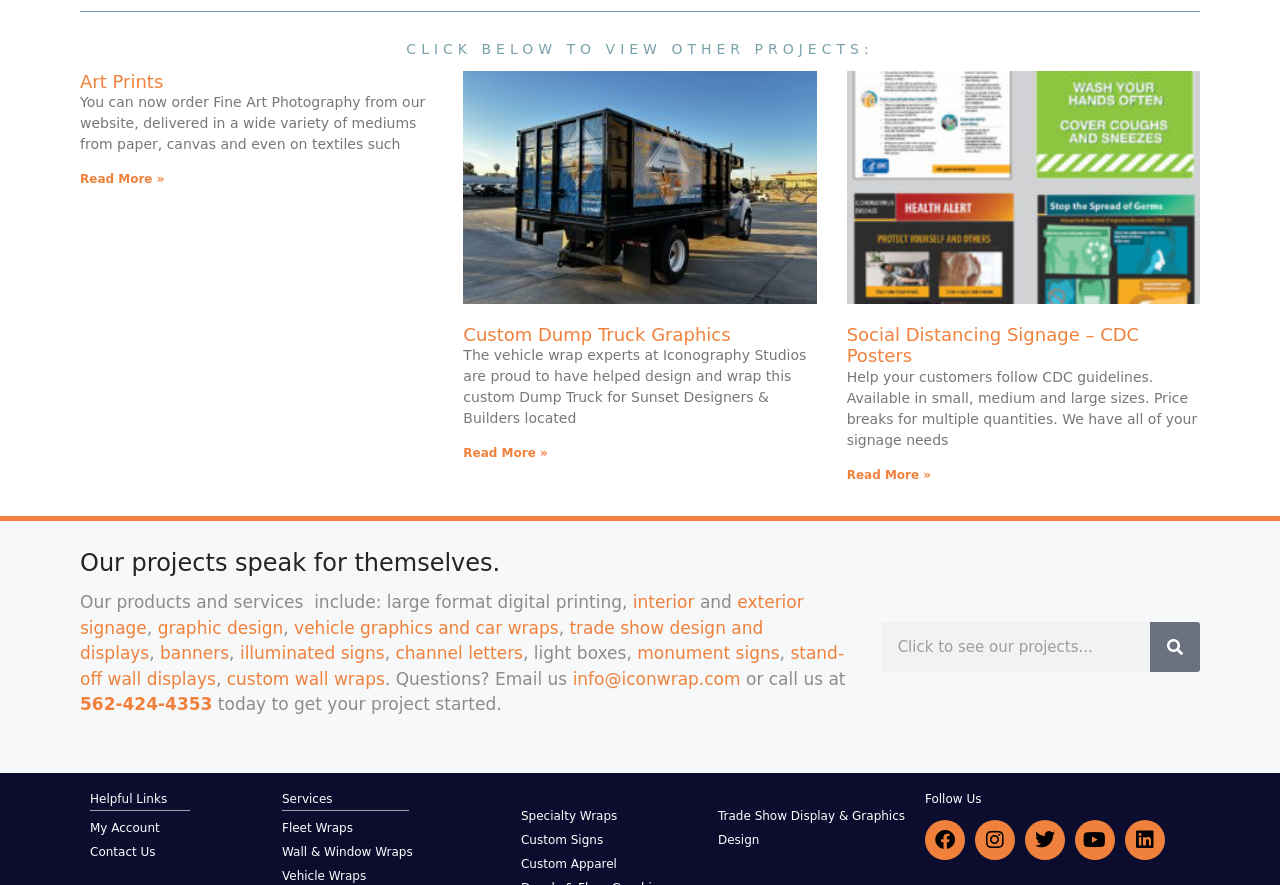Kindly determine the bounding box coordinates for the clickable area to achieve the given instruction: "Search".

[0.898, 0.703, 0.937, 0.76]